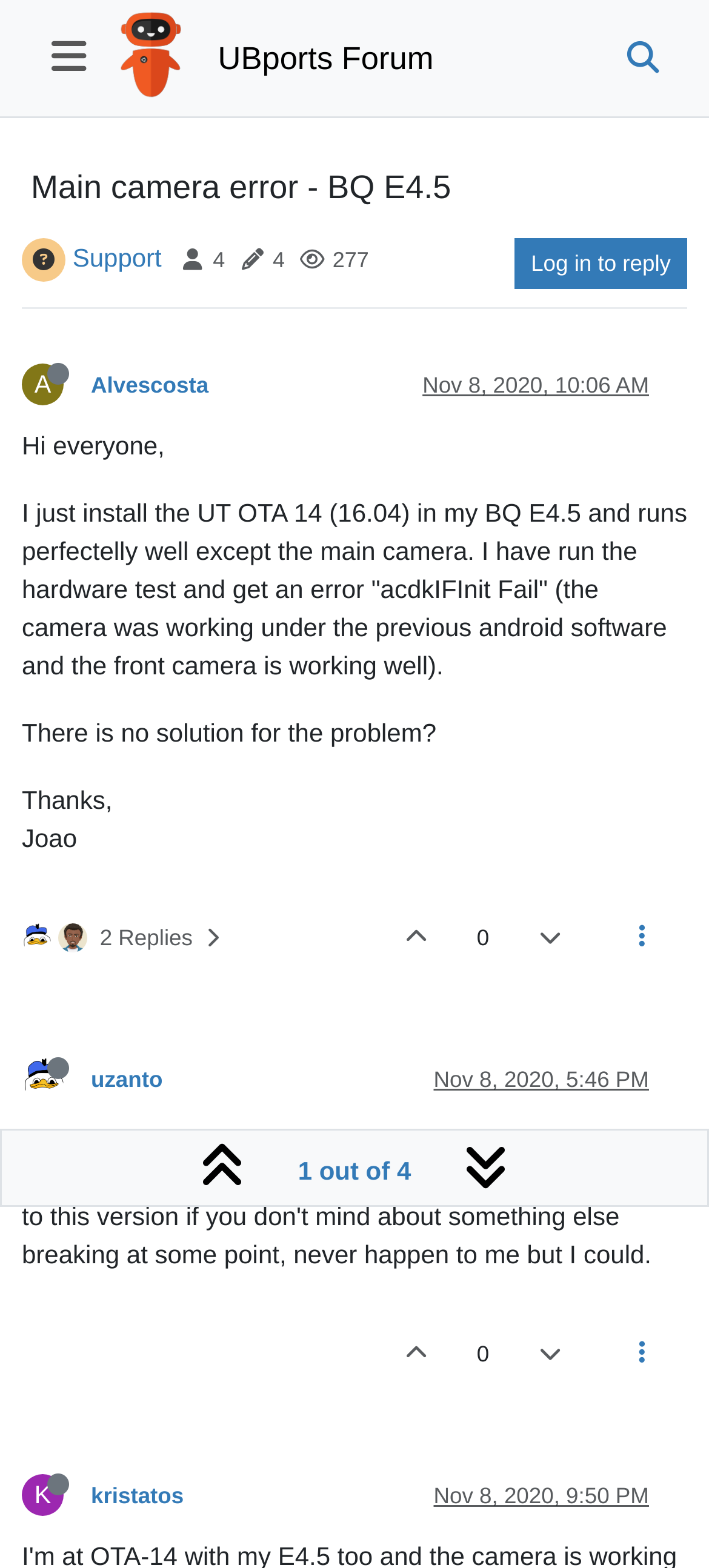What is the username of the original poster?
Give a detailed response to the question by analyzing the screenshot.

The username of the original poster can be found in the link element that says 'Alvescosta' next to the user avatar.